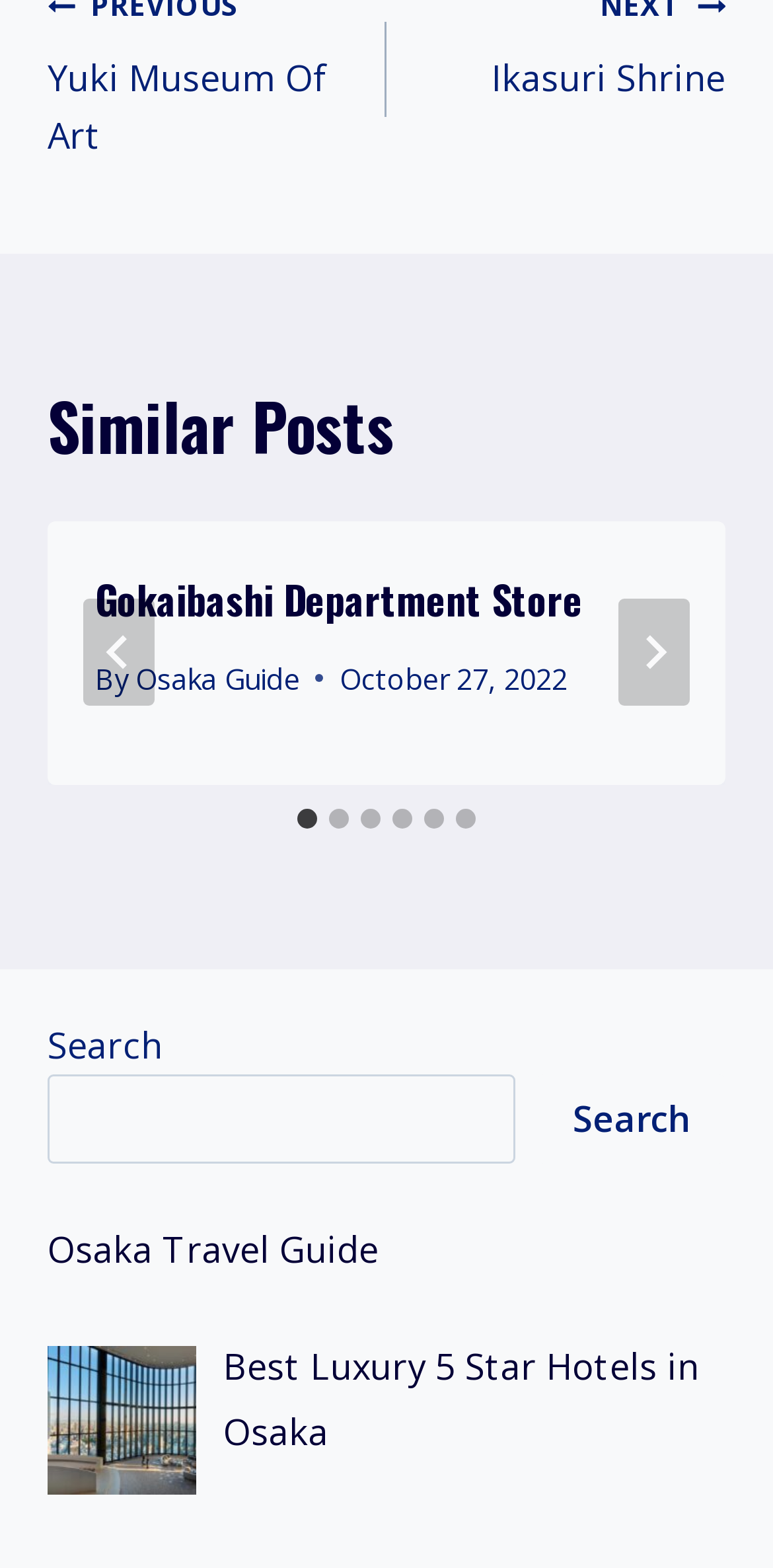Please identify the bounding box coordinates of the area I need to click to accomplish the following instruction: "View Conrad Osaka Best Luxury 5 Star Hotels in Osaka".

[0.288, 0.856, 0.904, 0.928]